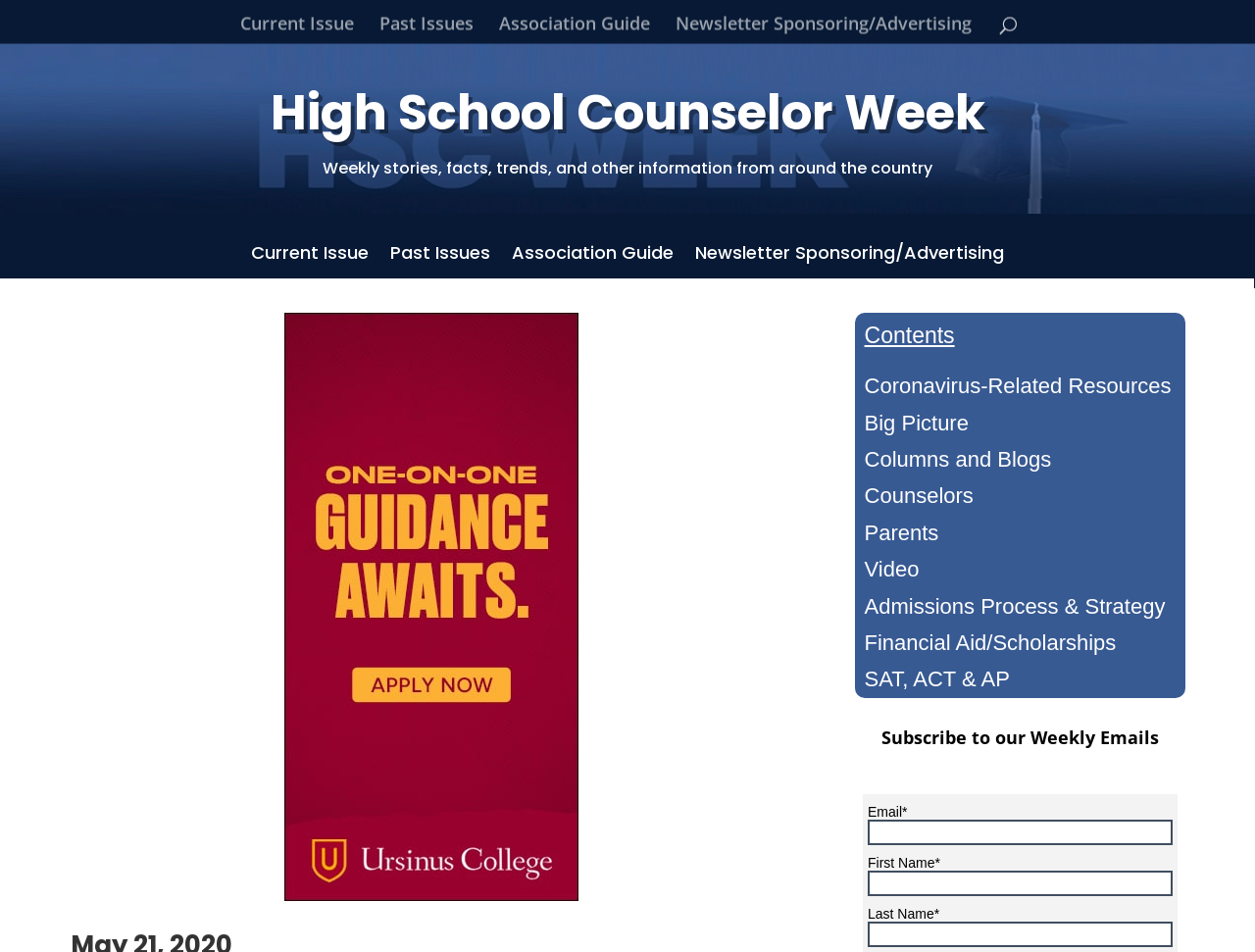Kindly determine the bounding box coordinates for the area that needs to be clicked to execute this instruction: "Check the association guide".

[0.408, 0.258, 0.537, 0.302]